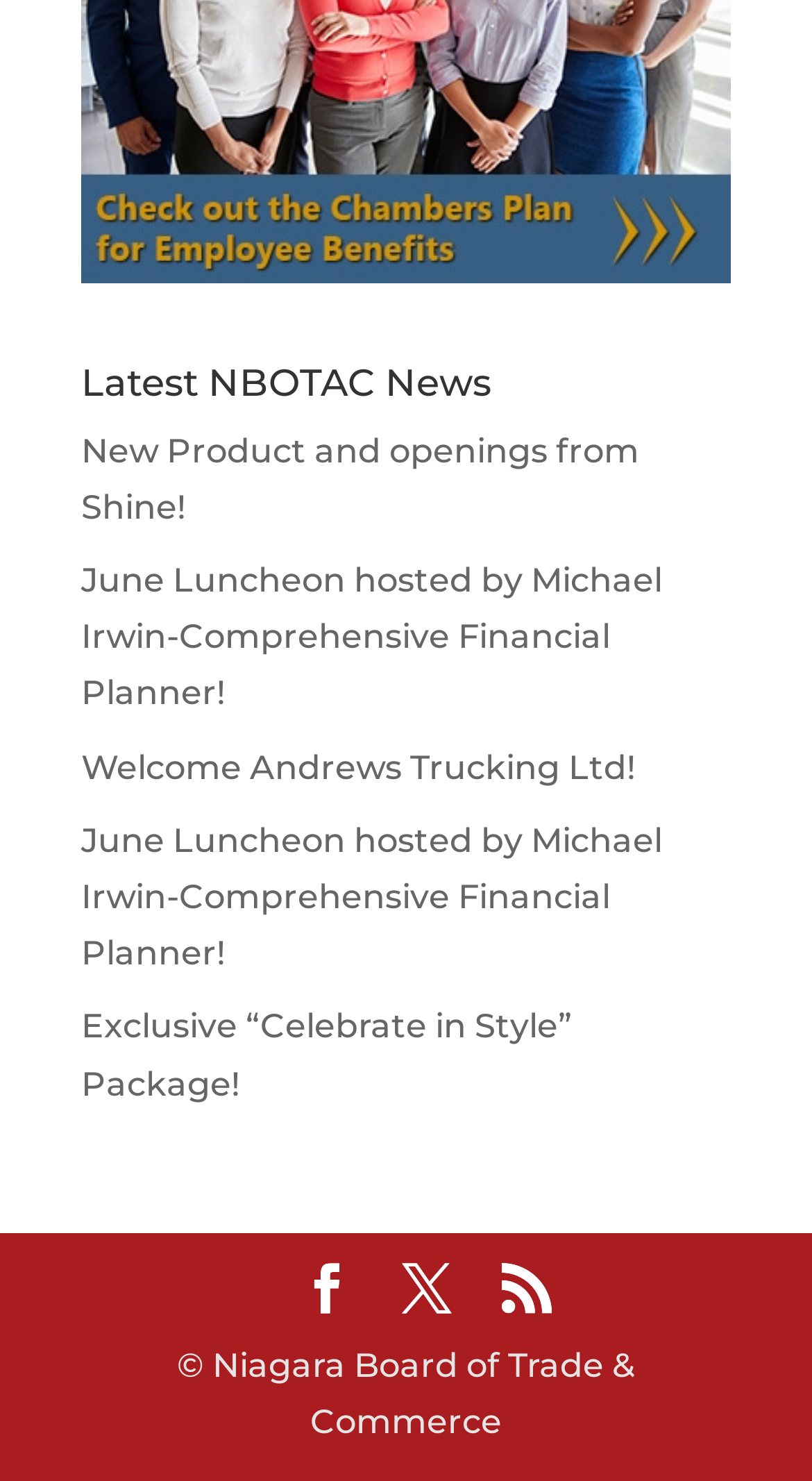How many links are there under 'Latest NBOTAC News'?
Look at the screenshot and respond with one word or a short phrase.

5